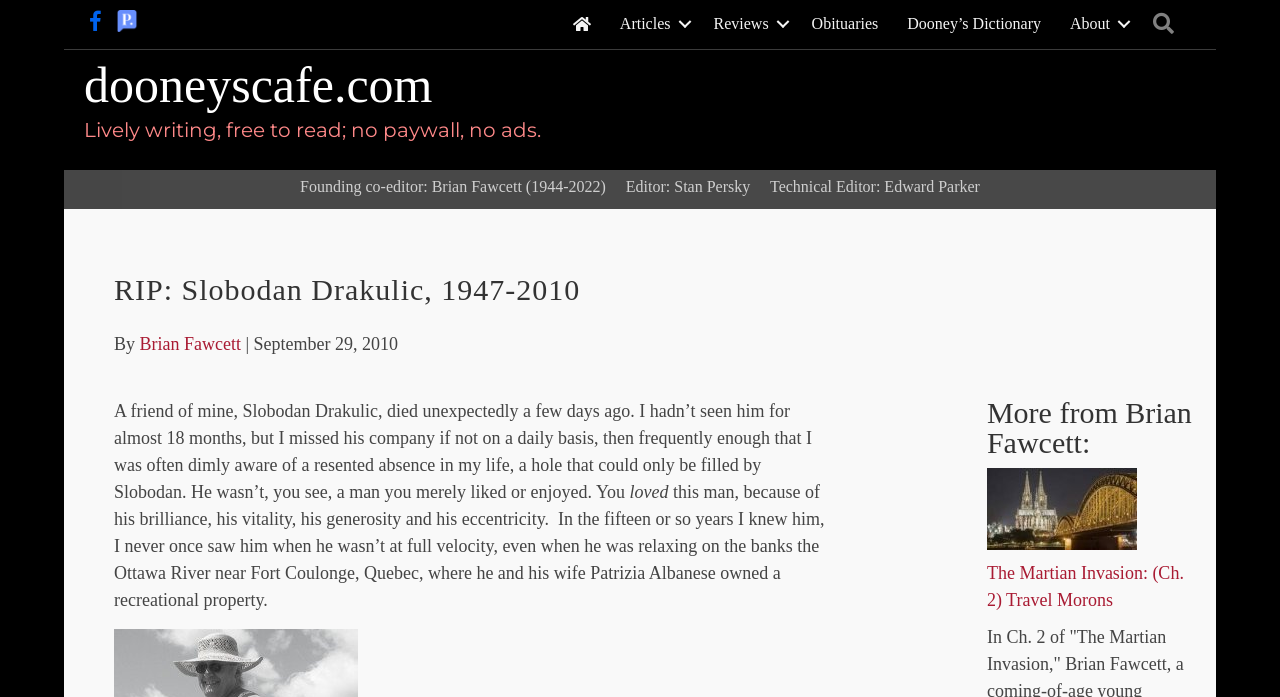What is the role of Brian Fawcett in the website?
Analyze the screenshot and provide a detailed answer to the question.

I found the answer by looking at the StaticText element with the text 'Founding co-editor: Brian Fawcett (1944-2022)' which indicates that Brian Fawcett is the founding co-editor of the website.